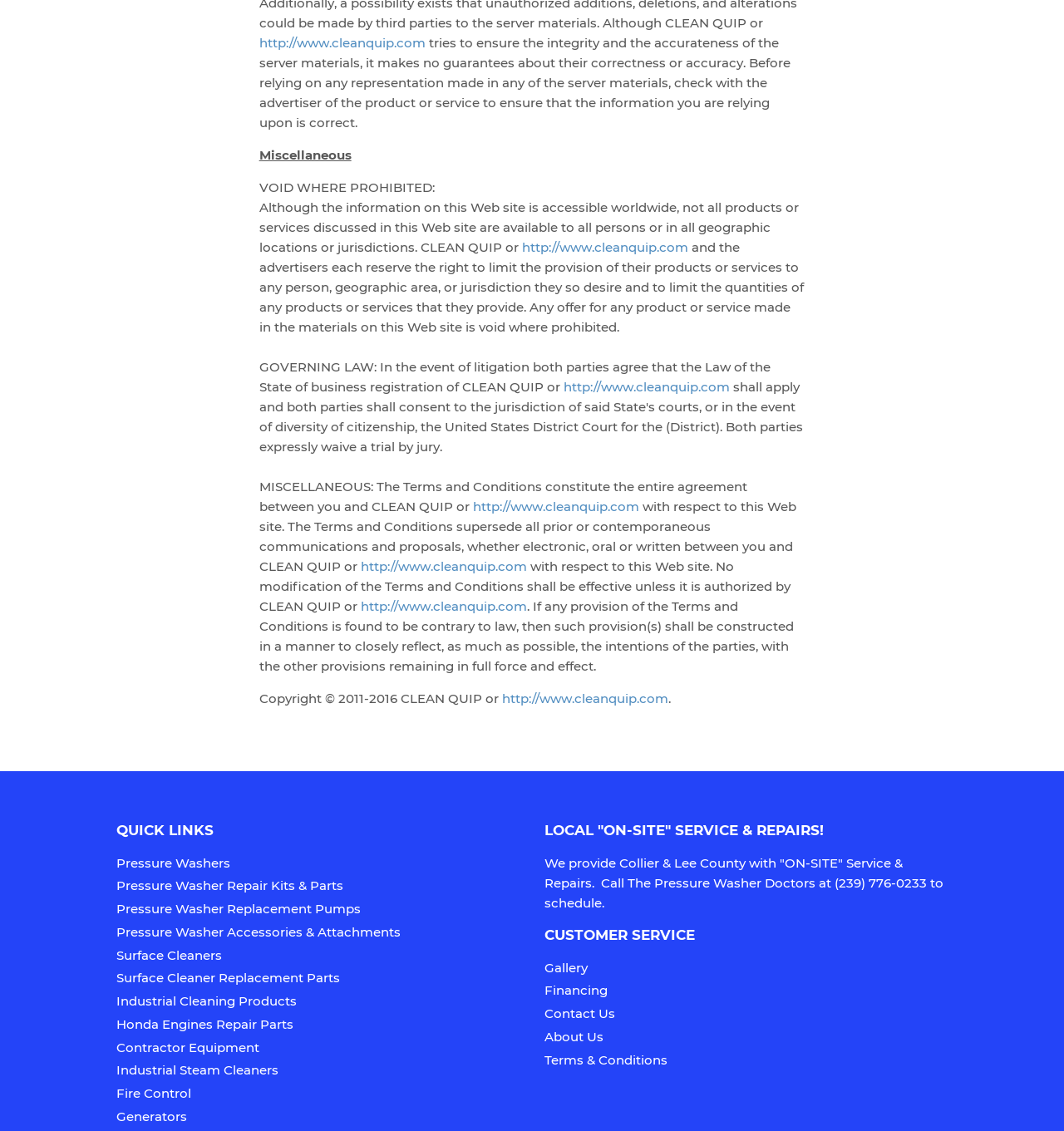What is the purpose of the website?
Based on the image content, provide your answer in one word or a short phrase.

Sell cleaning products